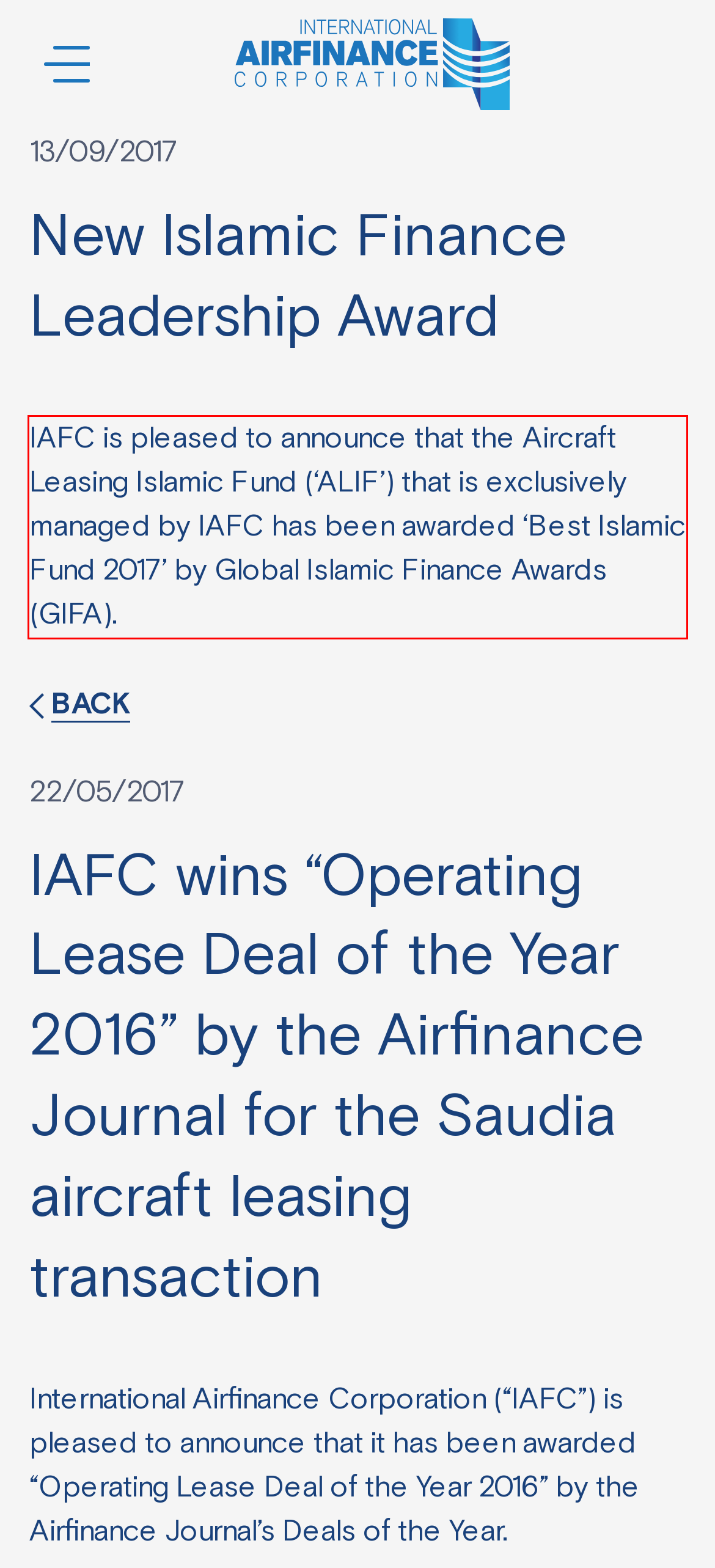Extract and provide the text found inside the red rectangle in the screenshot of the webpage.

IAFC is pleased to announce that the Aircraft Leasing Islamic Fund (‘ALIF’) that is exclusively managed by IAFC has been awarded ‘Best Islamic Fund 2017’ by Global Islamic Finance Awards (GIFA).